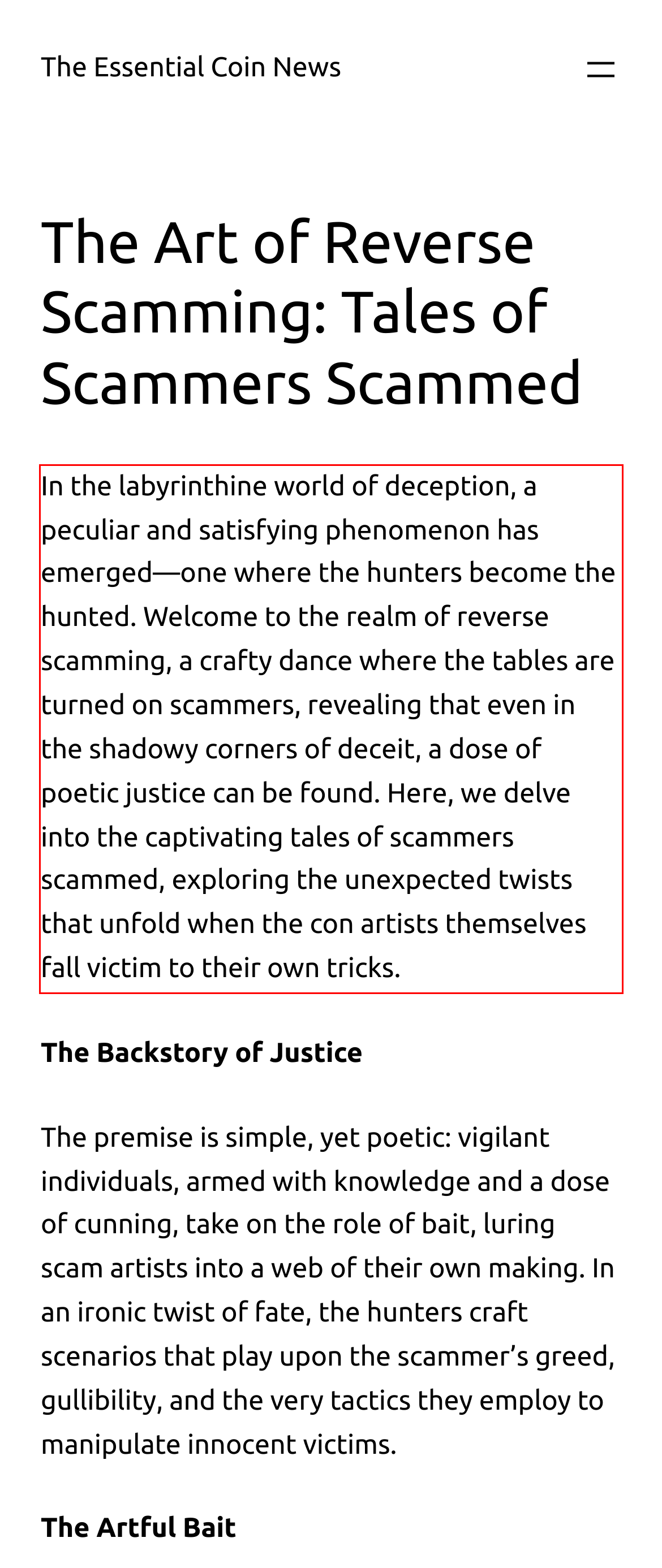In the screenshot of the webpage, find the red bounding box and perform OCR to obtain the text content restricted within this red bounding box.

In the labyrinthine world of deception, a peculiar and satisfying phenomenon has emerged—one where the hunters become the hunted. Welcome to the realm of reverse scamming, a crafty dance where the tables are turned on scammers, revealing that even in the shadowy corners of deceit, a dose of poetic justice can be found. Here, we delve into the captivating tales of scammers scammed, exploring the unexpected twists that unfold when the con artists themselves fall victim to their own tricks.